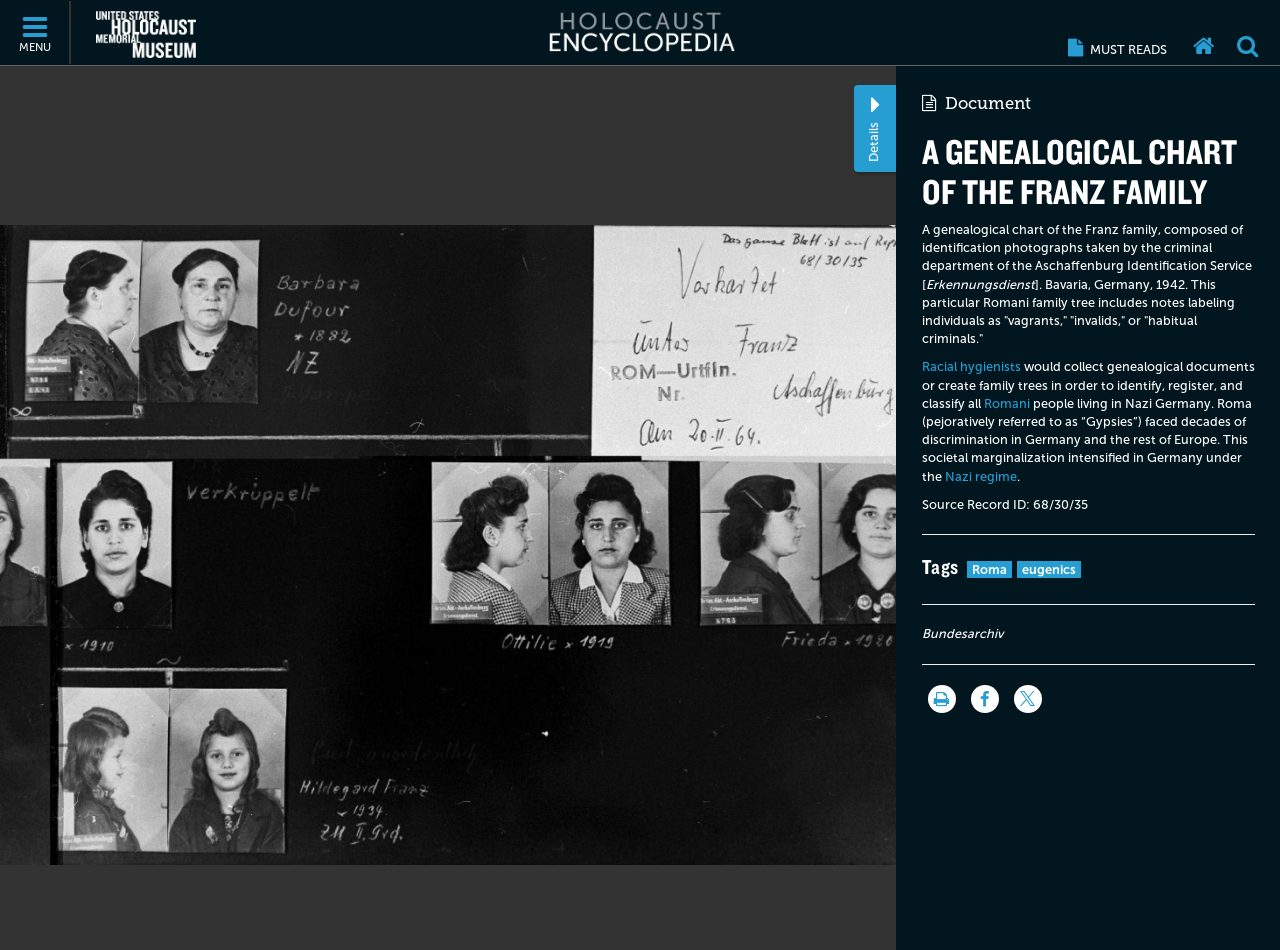Please give a one-word or short phrase response to the following question: 
What is the purpose of racial hygienists?

To identify, register, and classify people